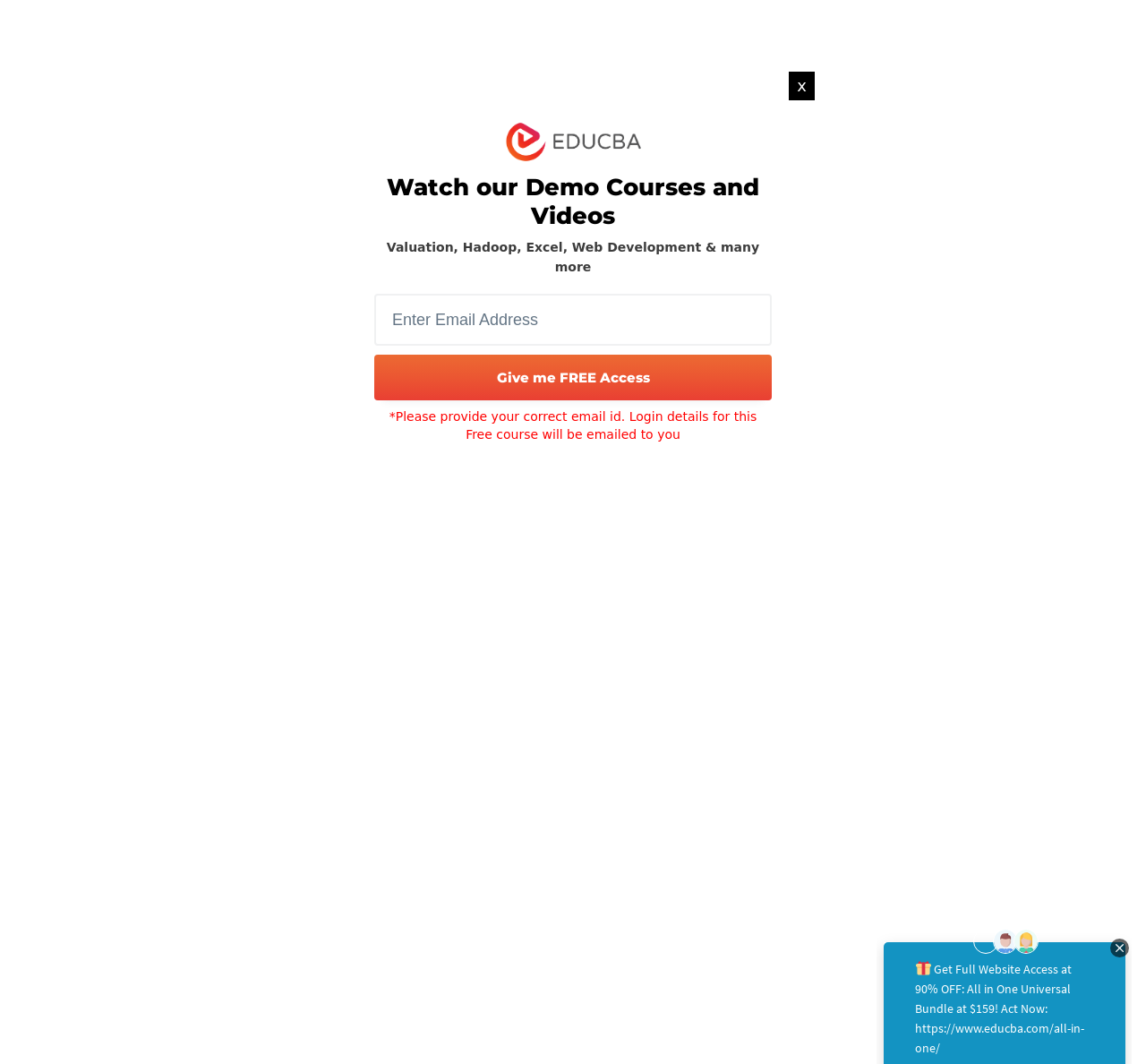What is the purpose of the email address textbox?
Analyze the screenshot and provide a detailed answer to the question.

The answer can be found in the section that has a textbox to enter an email address. It says 'Give me FREE Access *Please provide your correct email id. Login details for this Free course will be emailed to you'.